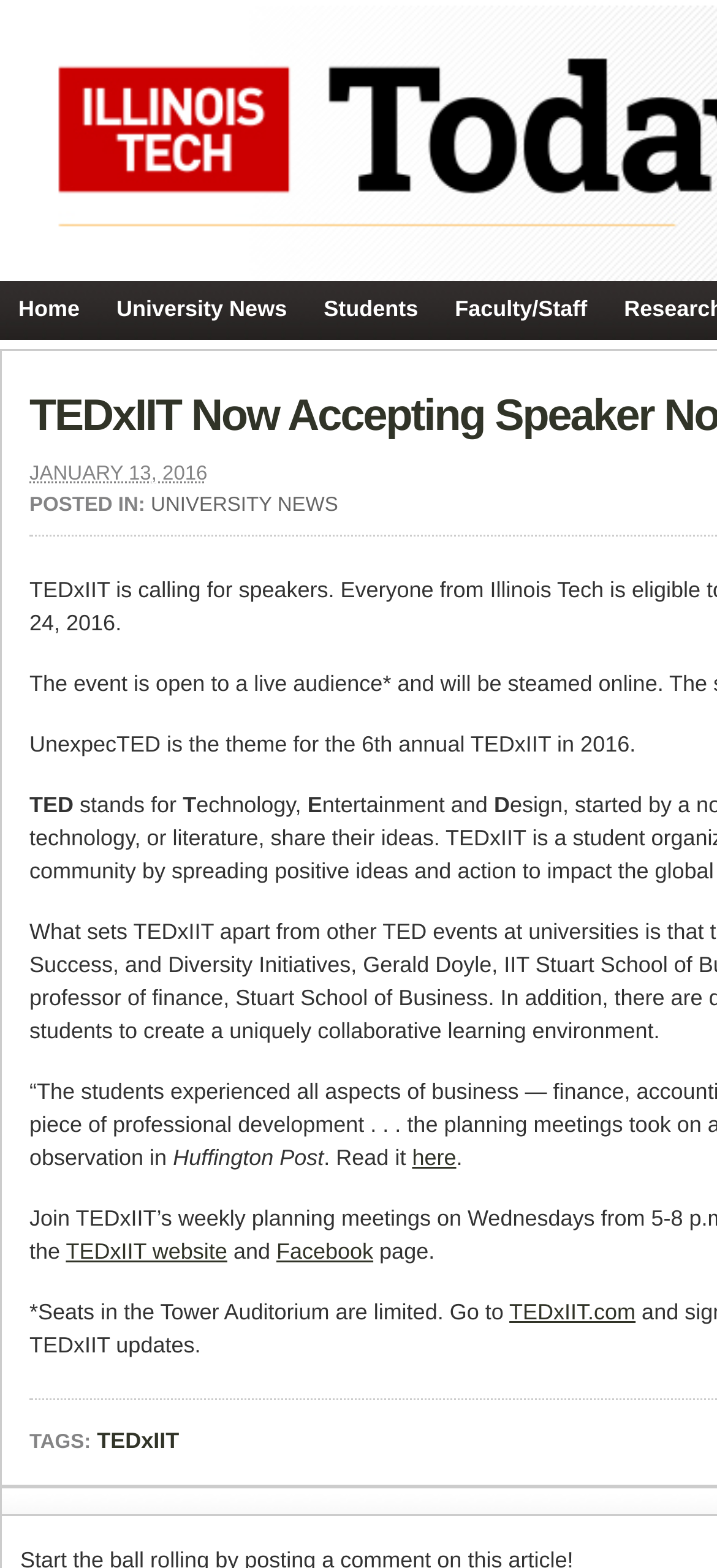Determine the bounding box coordinates of the clickable region to follow the instruction: "go to home page".

[0.0, 0.179, 0.137, 0.216]